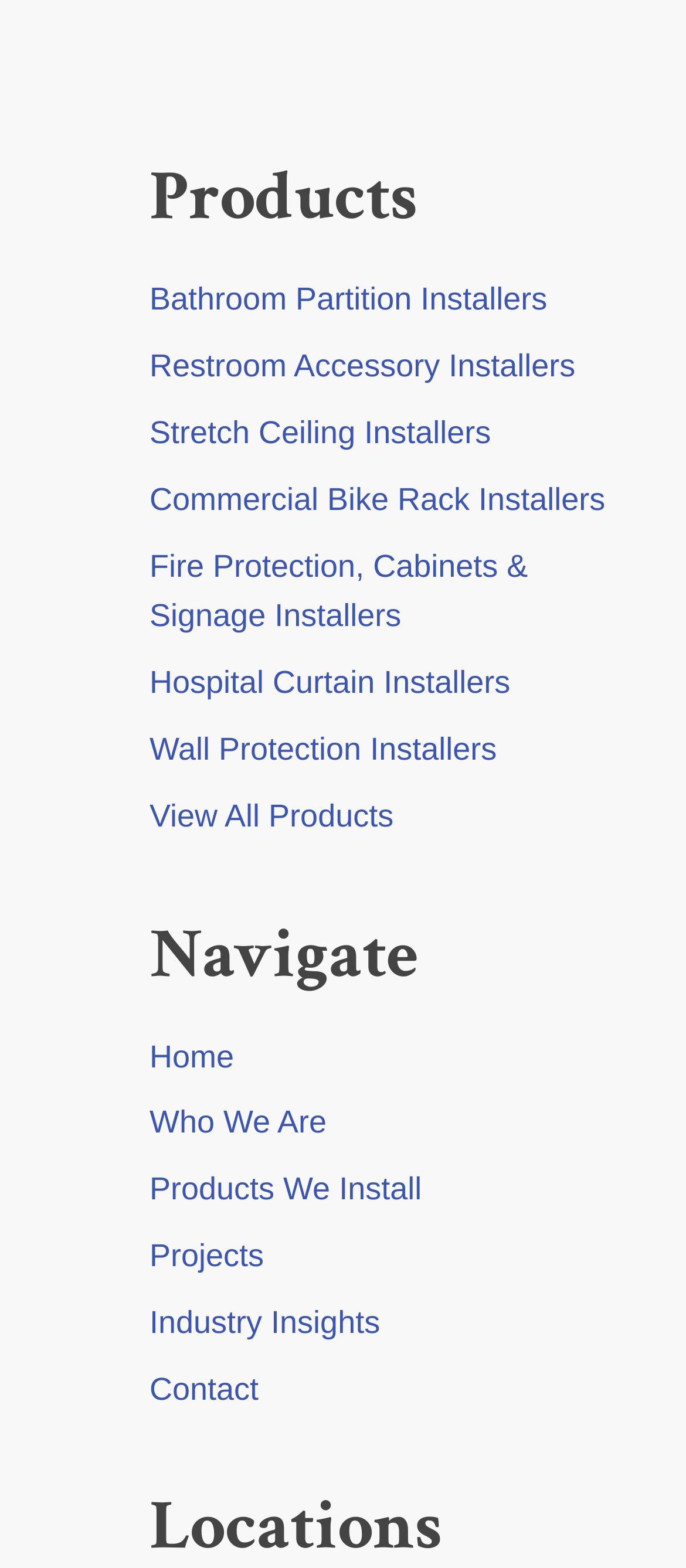Please specify the coordinates of the bounding box for the element that should be clicked to carry out this instruction: "Check Industry Insights". The coordinates must be four float numbers between 0 and 1, formatted as [left, top, right, bottom].

[0.218, 0.832, 0.554, 0.854]